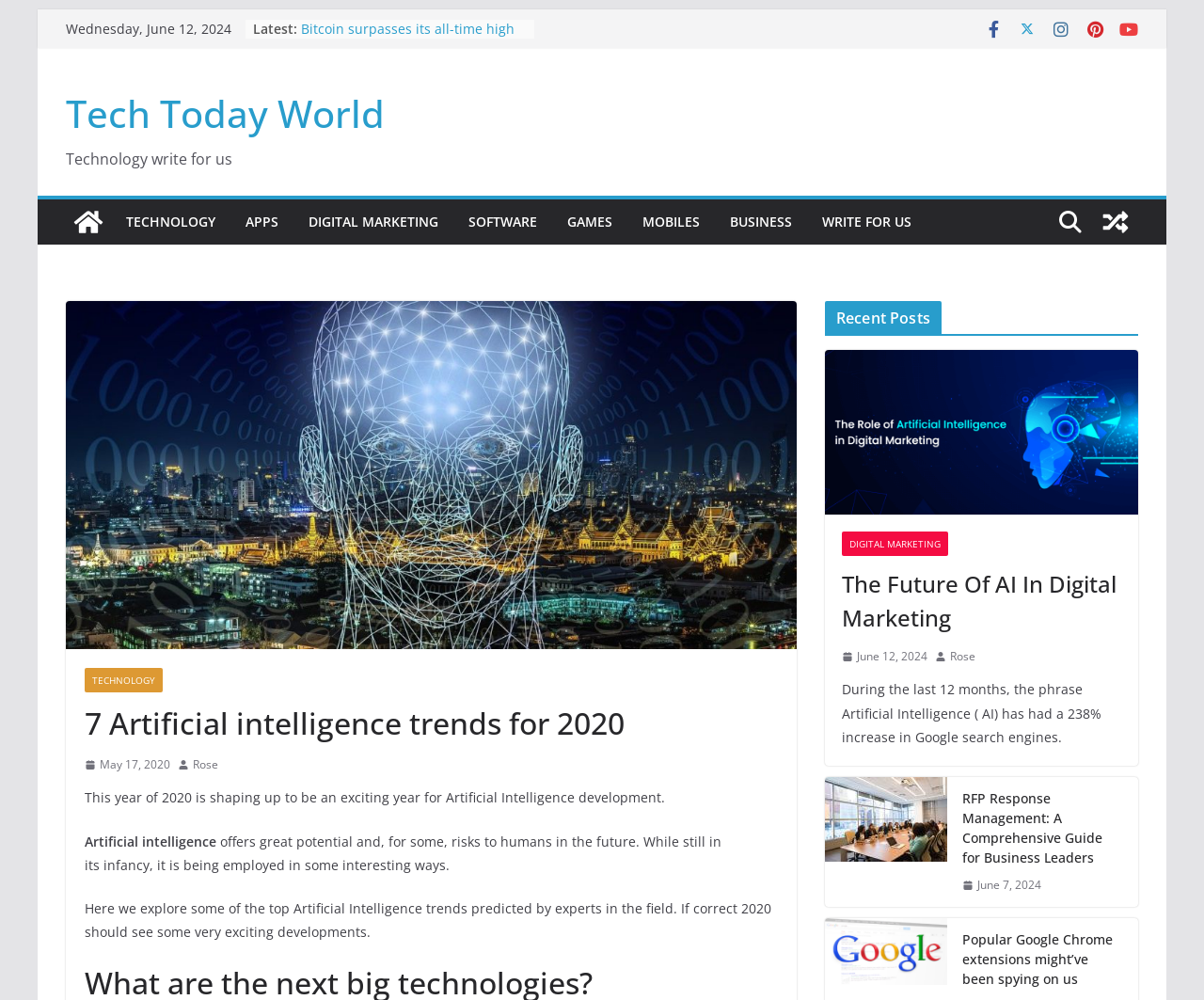Please locate the bounding box coordinates of the element that should be clicked to complete the given instruction: "Read the article about the future of AI in digital marketing".

[0.699, 0.567, 0.931, 0.635]